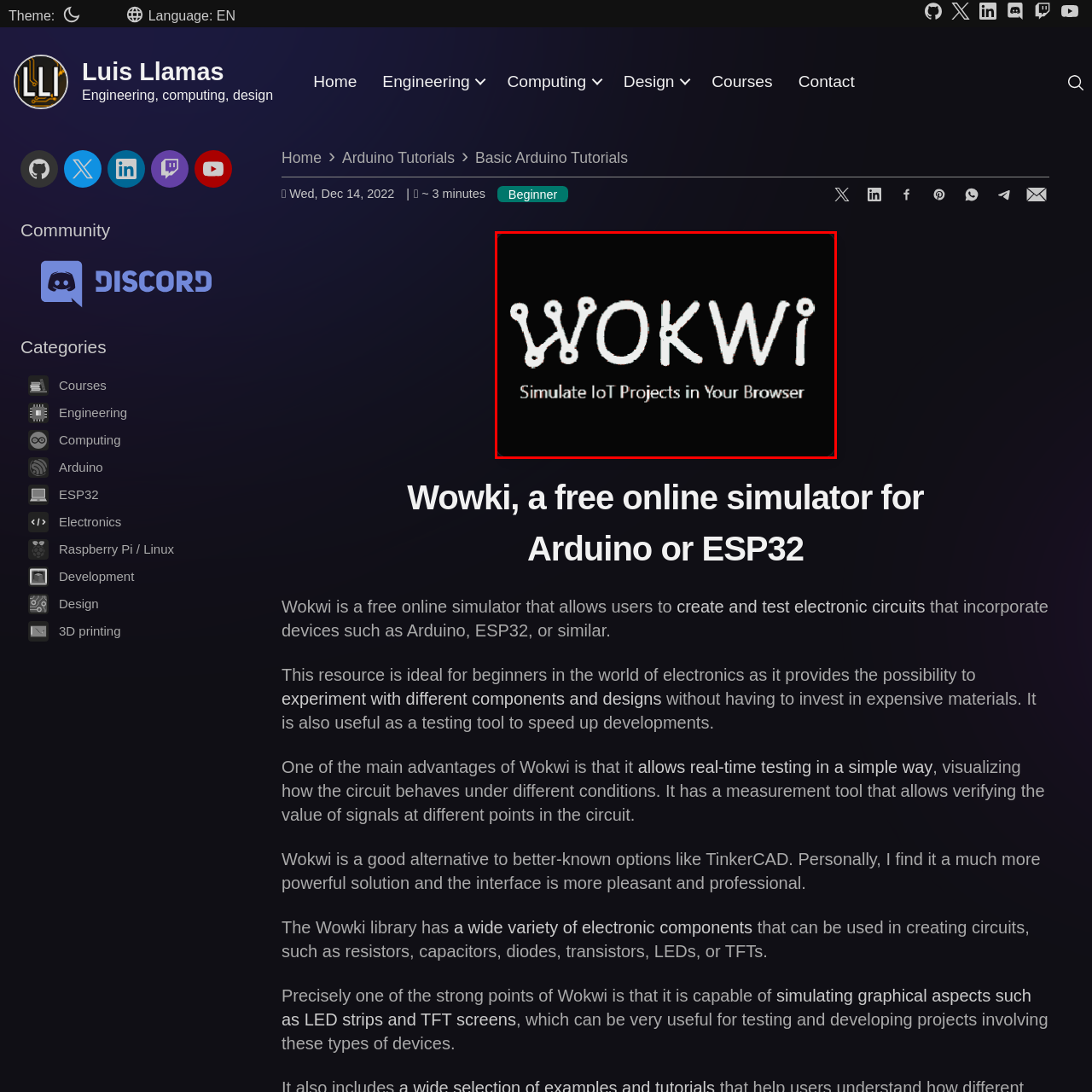Give an elaborate description of the visual elements within the red-outlined box.

The image features the logo of "Wokwi," a platform designed for simulating Internet of Things (IoT) projects directly within web browsers. The logo prominently displays the word "WOKWI" in a stylized font, incorporating circuit-like elements that emphasize its tech-oriented focus. Below the main title, the tagline "Simulate IoT Projects in Your Browser" succinctly conveys the service's purpose, inviting users to engage with its online simulation tools. The background is a solid black, which enhances the visibility of the white text and graphic elements, creating a modern and professional aesthetic suitable for a tech platform.